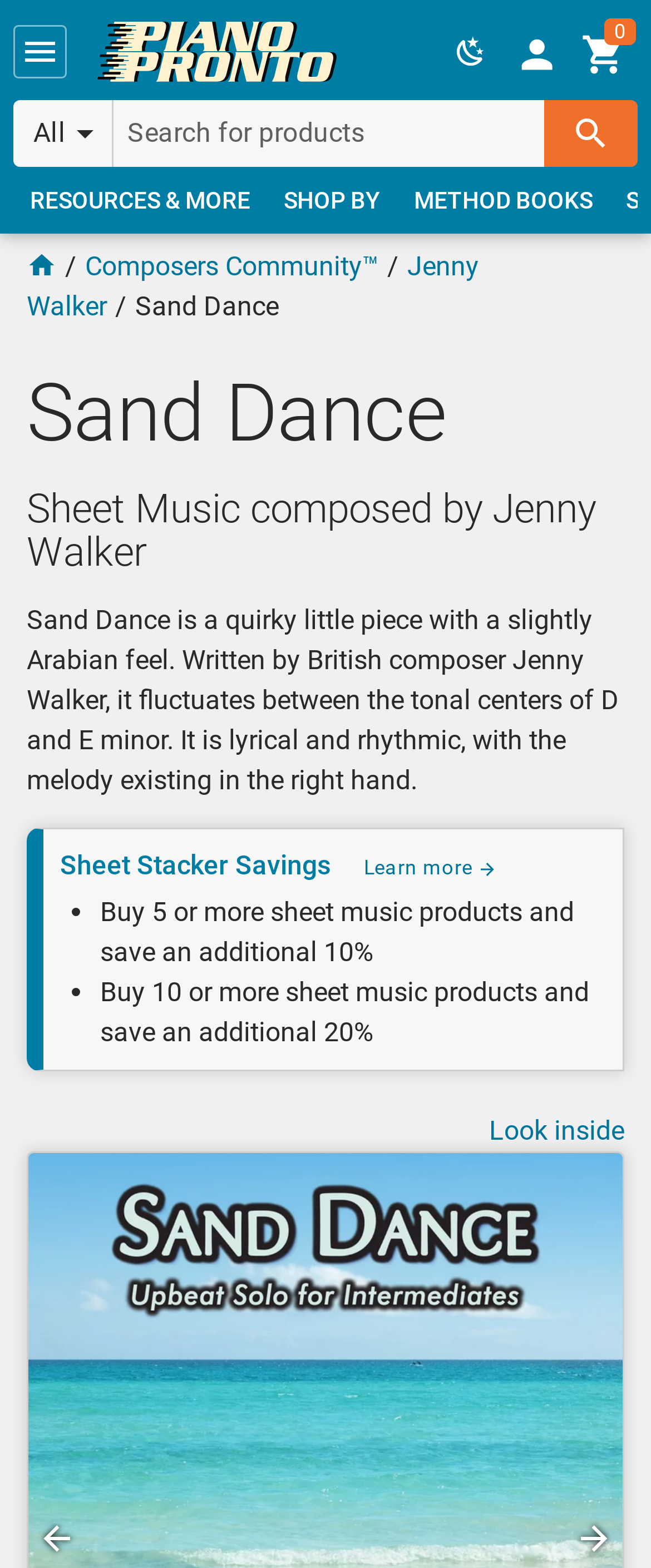Please mark the clickable region by giving the bounding box coordinates needed to complete this instruction: "Click the menu button".

[0.021, 0.016, 0.102, 0.05]